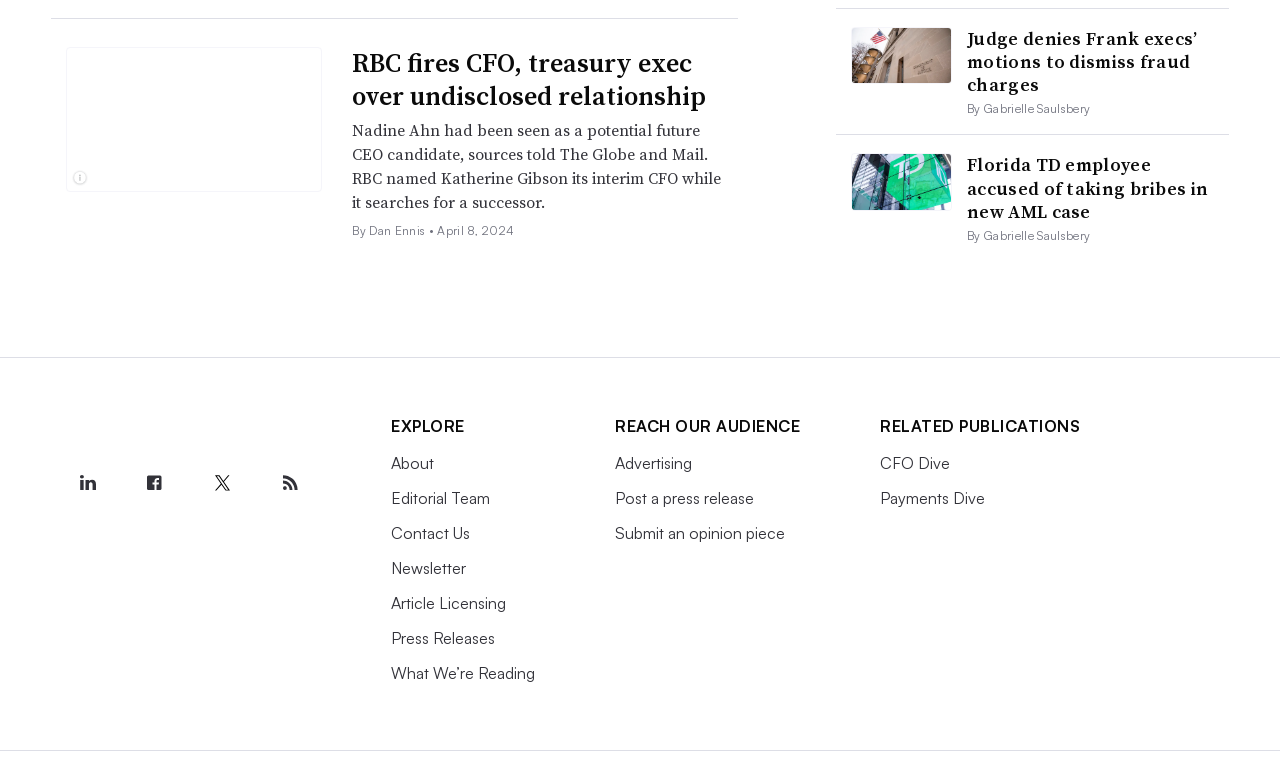Identify the bounding box coordinates for the region of the element that should be clicked to carry out the instruction: "Read article about TD Bank at One Vanderbilt". The bounding box coordinates should be four float numbers between 0 and 1, i.e., [left, top, right, bottom].

[0.665, 0.202, 0.744, 0.278]